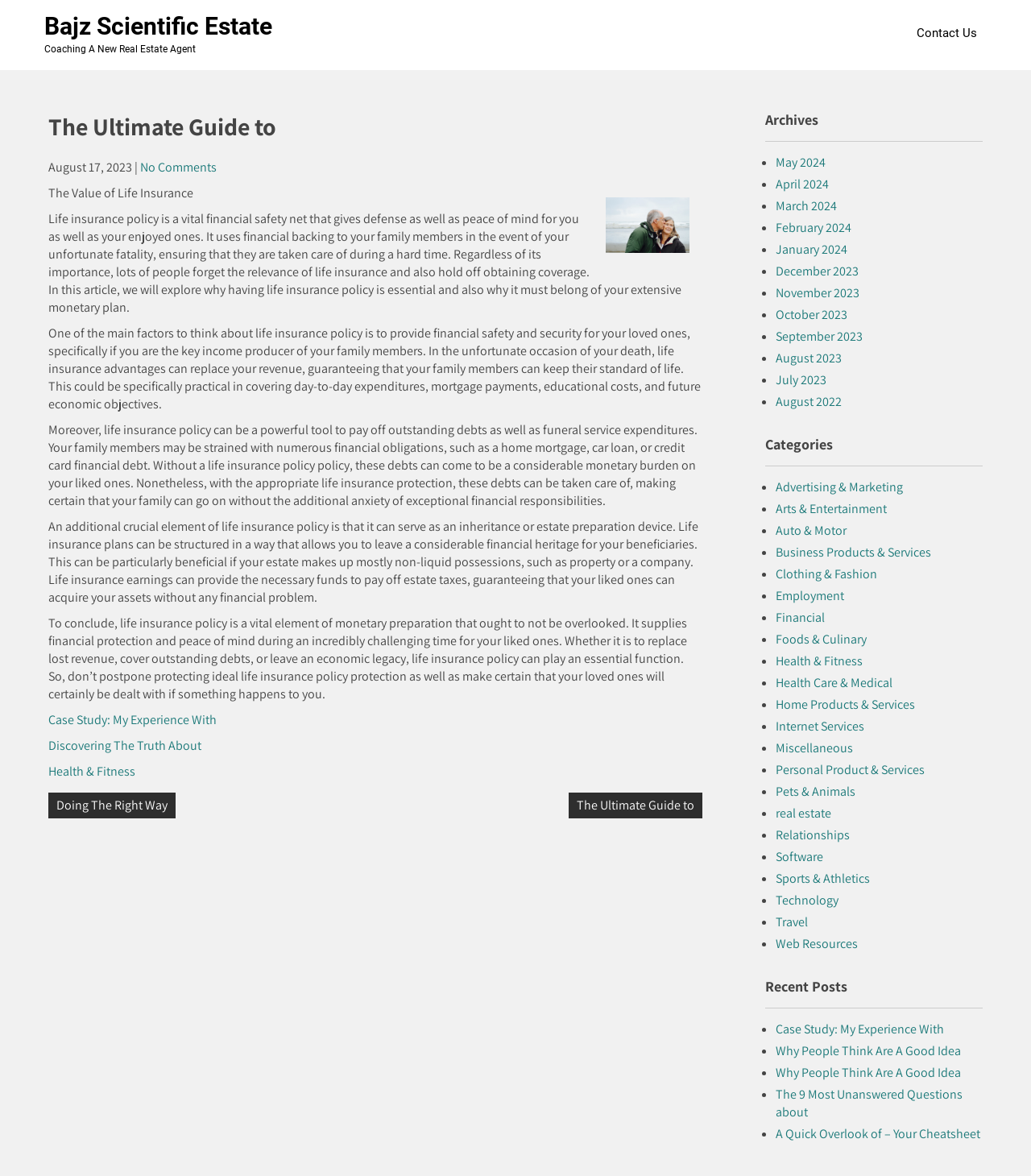Highlight the bounding box coordinates of the element that should be clicked to carry out the following instruction: "Click on 'Health & Fitness'". The coordinates must be given as four float numbers ranging from 0 to 1, i.e., [left, top, right, bottom].

[0.047, 0.649, 0.131, 0.663]